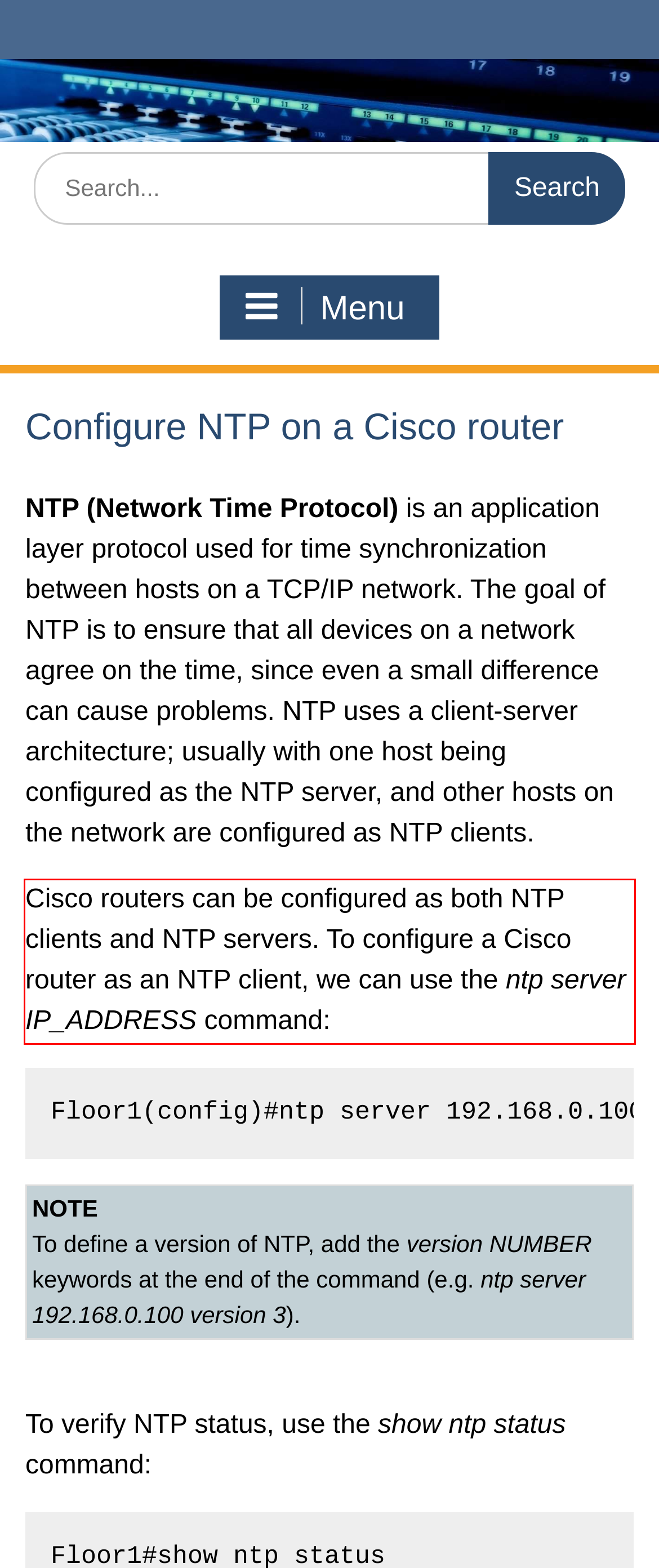Analyze the webpage screenshot and use OCR to recognize the text content in the red bounding box.

Cisco routers can be configured as both NTP clients and NTP servers. To configure a Cisco router as an NTP client, we can use the ntp server IP_ADDRESS command: